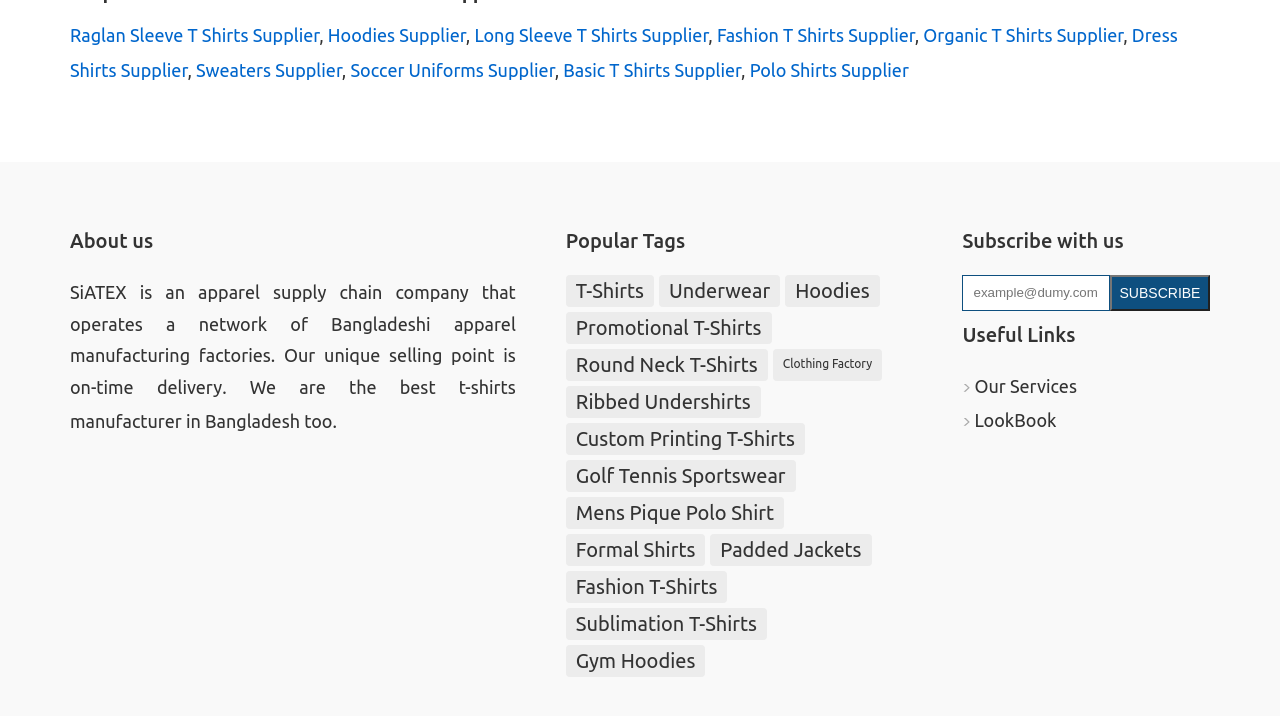Identify the bounding box coordinates of the specific part of the webpage to click to complete this instruction: "Click on the 'Publishers Marketplace logo'".

None